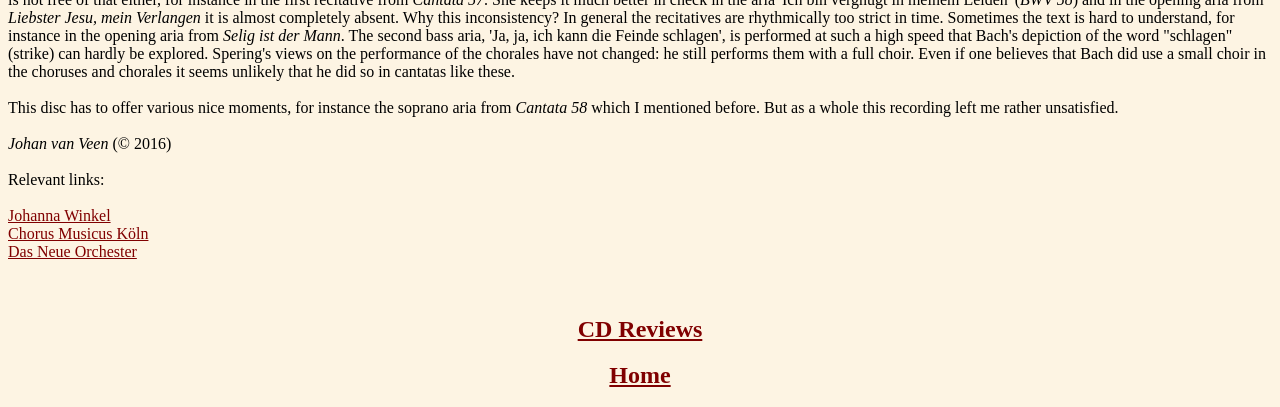Give a succinct answer to this question in a single word or phrase: 
Who is the author of the review?

Johan van Veen